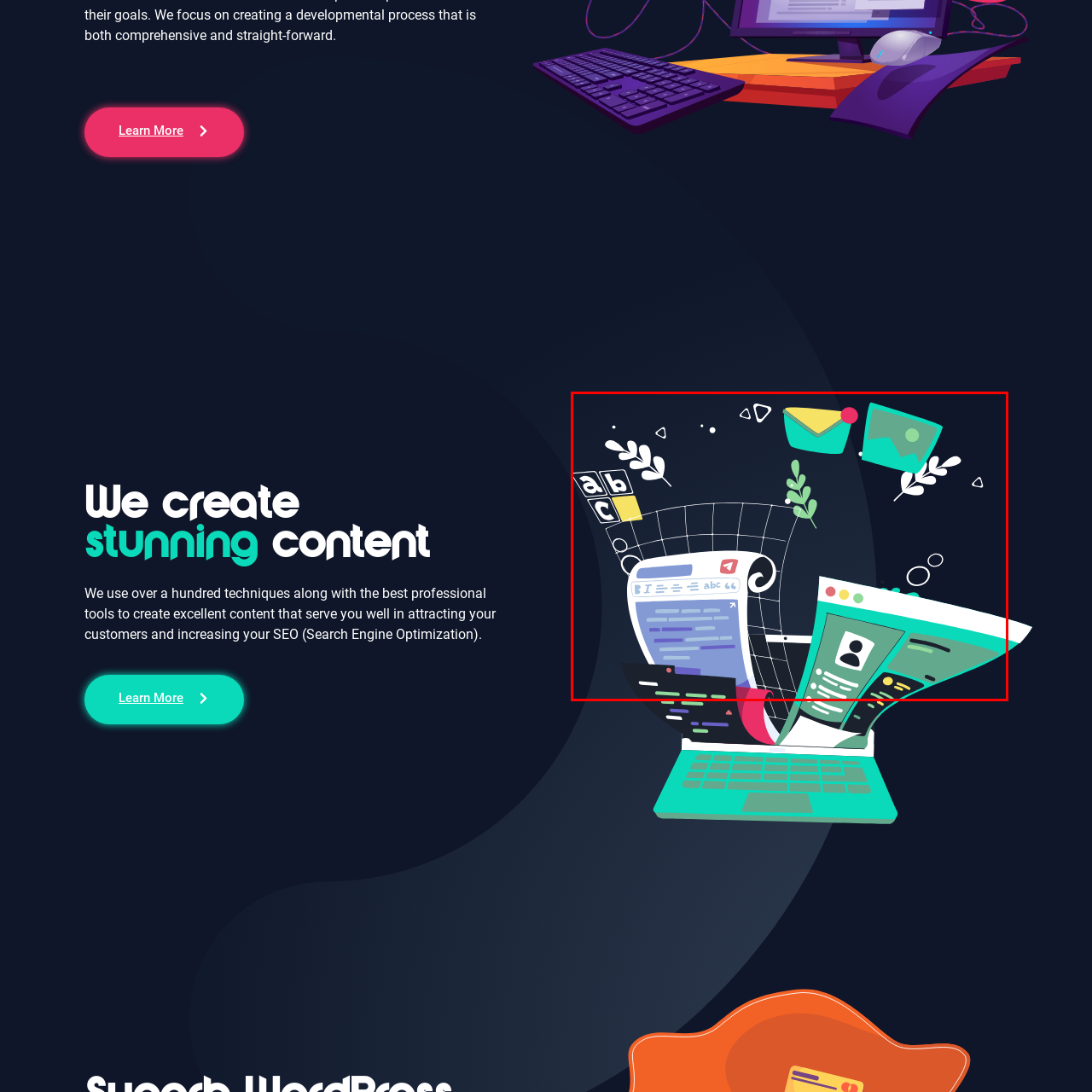What is the background of the illustration?
Focus on the content inside the red bounding box and offer a detailed explanation.

The background of the illustration provides a dark contrast to the colorful elements, which helps to emphasize and highlight the vibrant graphics and symbols. This dark background also adds a modern and tech-savvy aesthetic to the overall design.